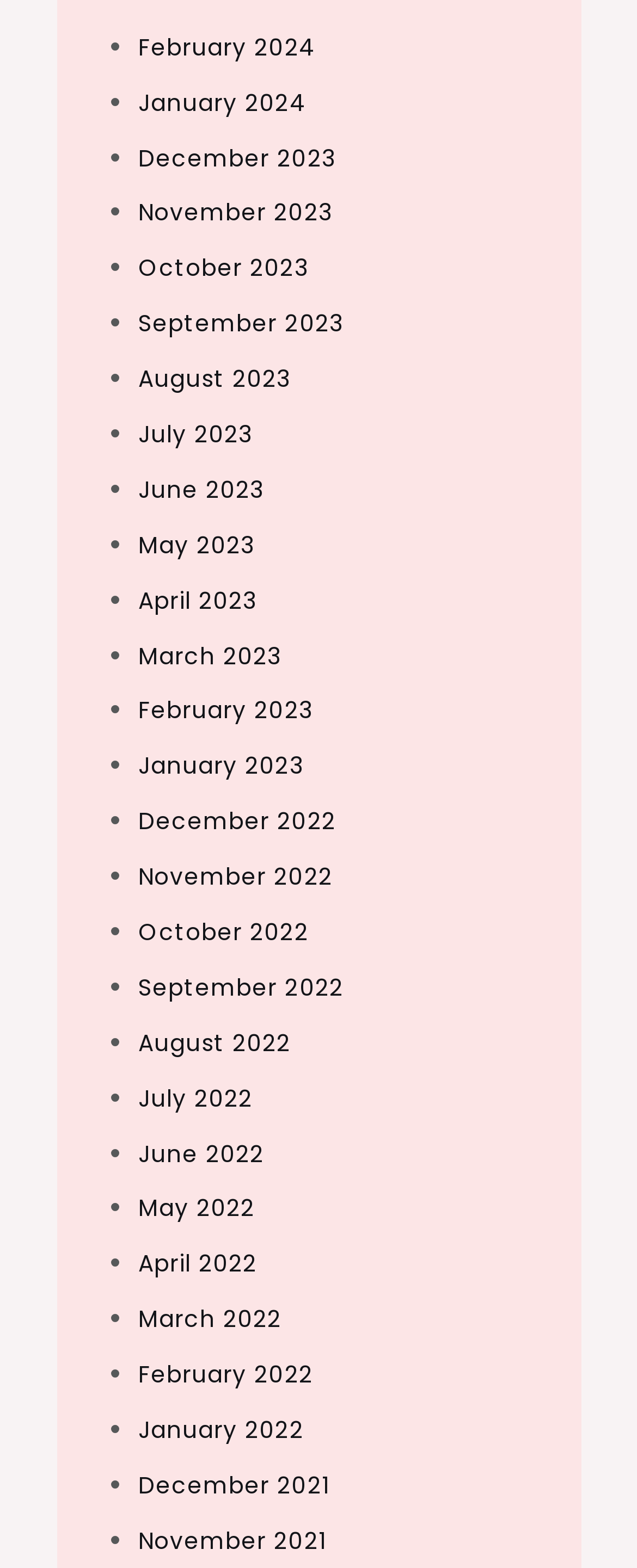What is the earliest month listed?
Based on the content of the image, thoroughly explain and answer the question.

I looked at the list of links and found that the earliest month listed is November 2021, which is at the bottom of the list.